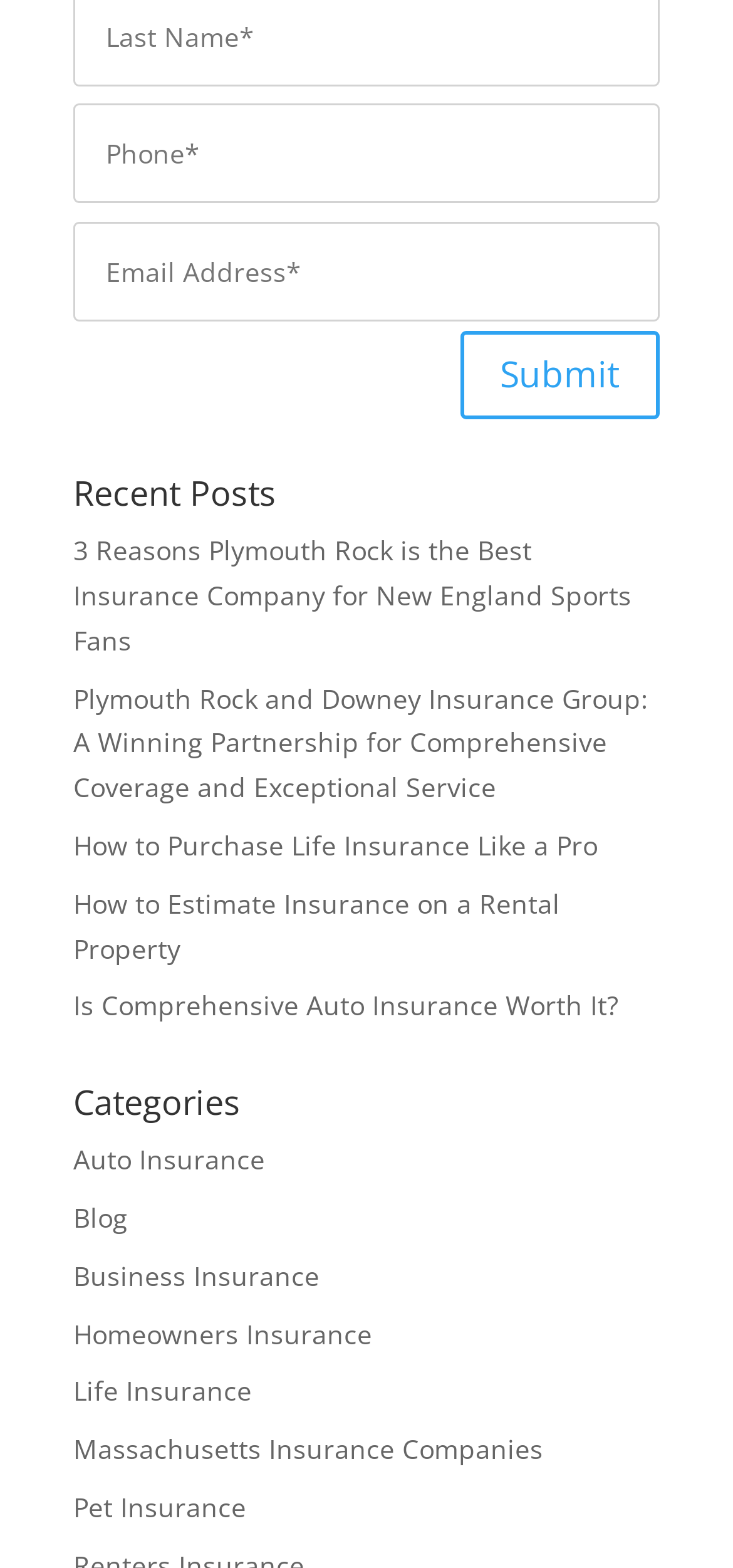Please identify the bounding box coordinates for the region that you need to click to follow this instruction: "Submit search".

[0.628, 0.211, 0.9, 0.268]